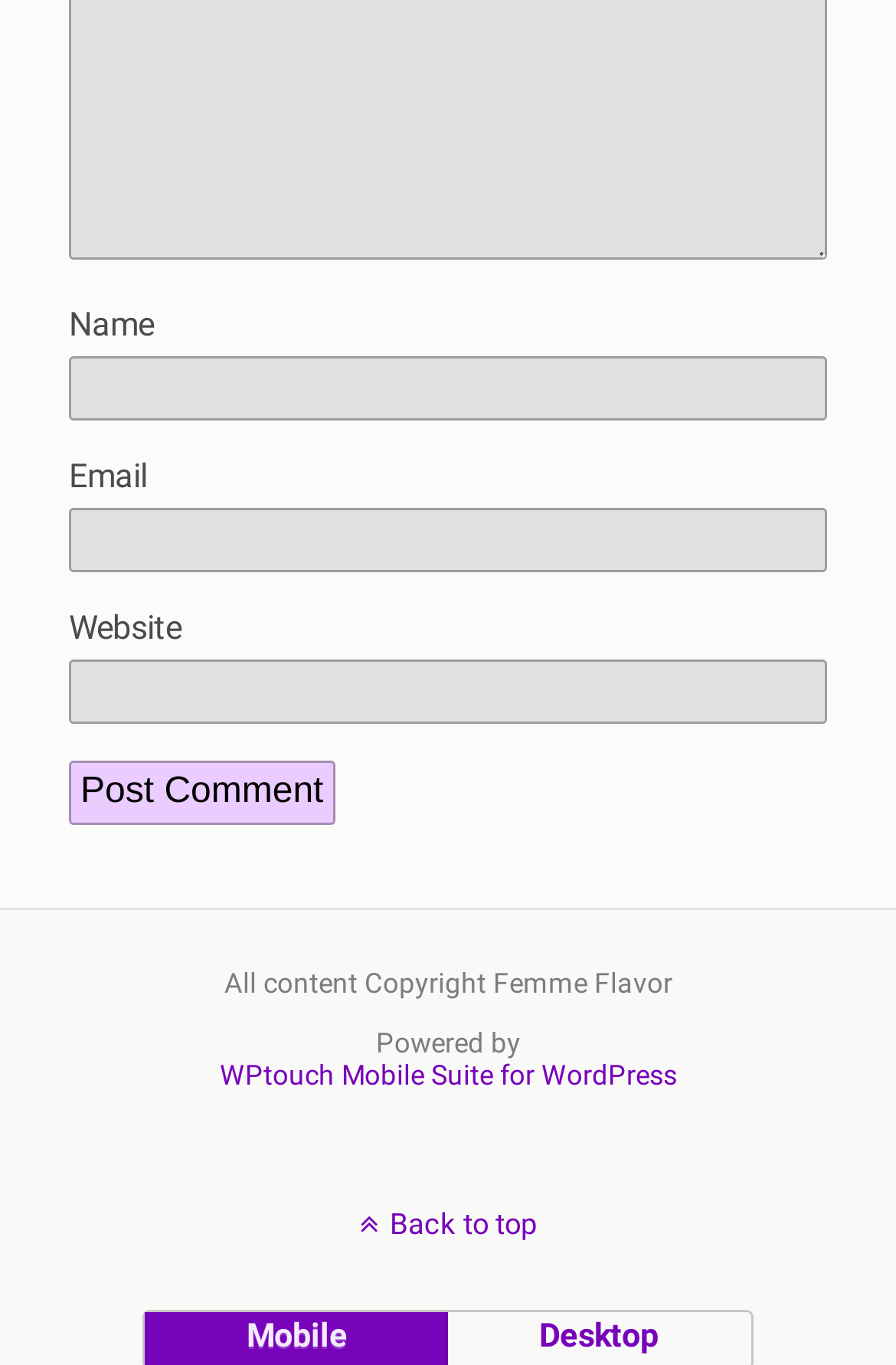Answer this question in one word or a short phrase: What is the purpose of the 'Post Comment' button?

To submit a comment